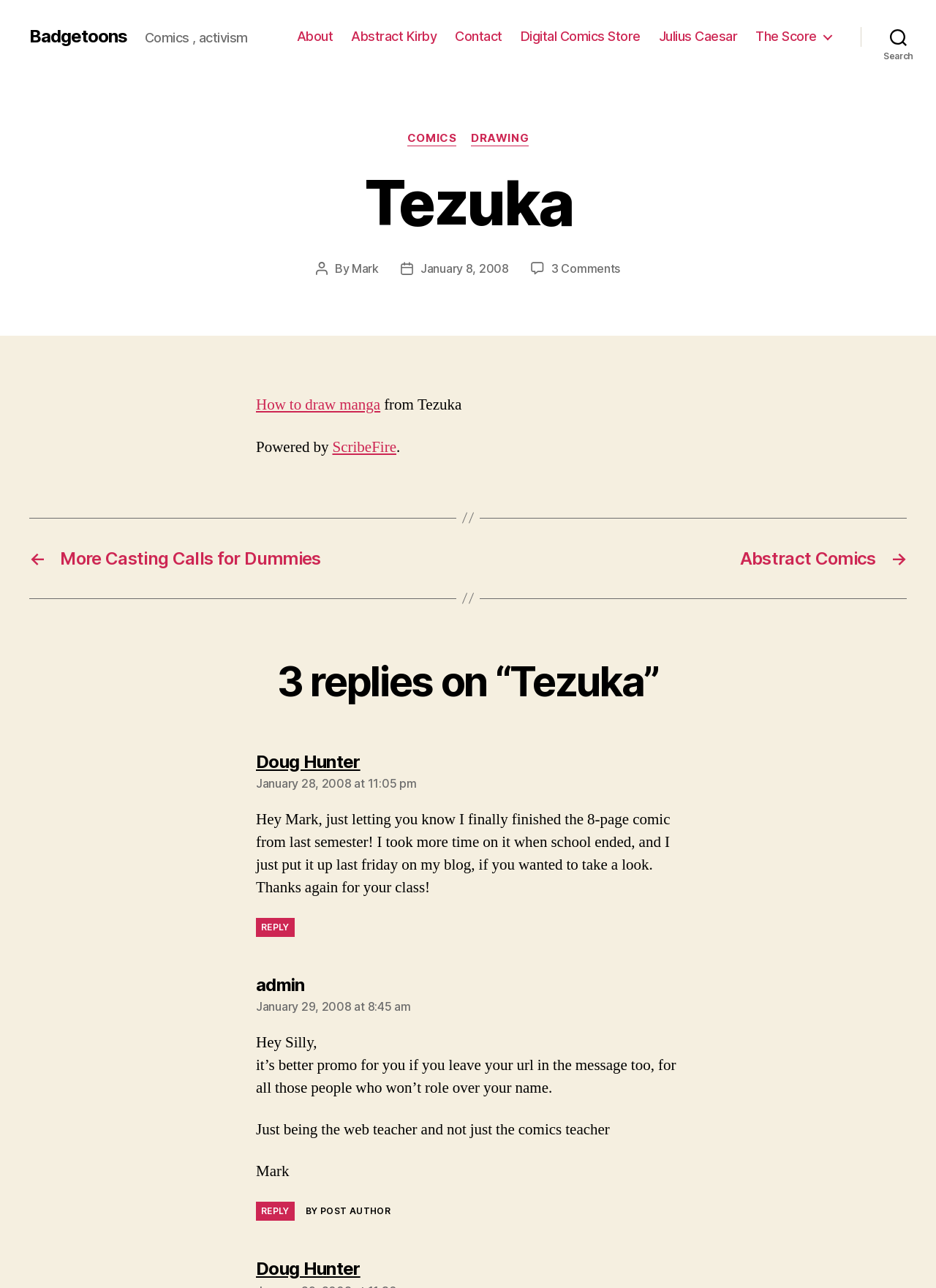Predict the bounding box of the UI element based on the description: "October 4, 2023October 4, 2023". The coordinates should be four float numbers between 0 and 1, formatted as [left, top, right, bottom].

None